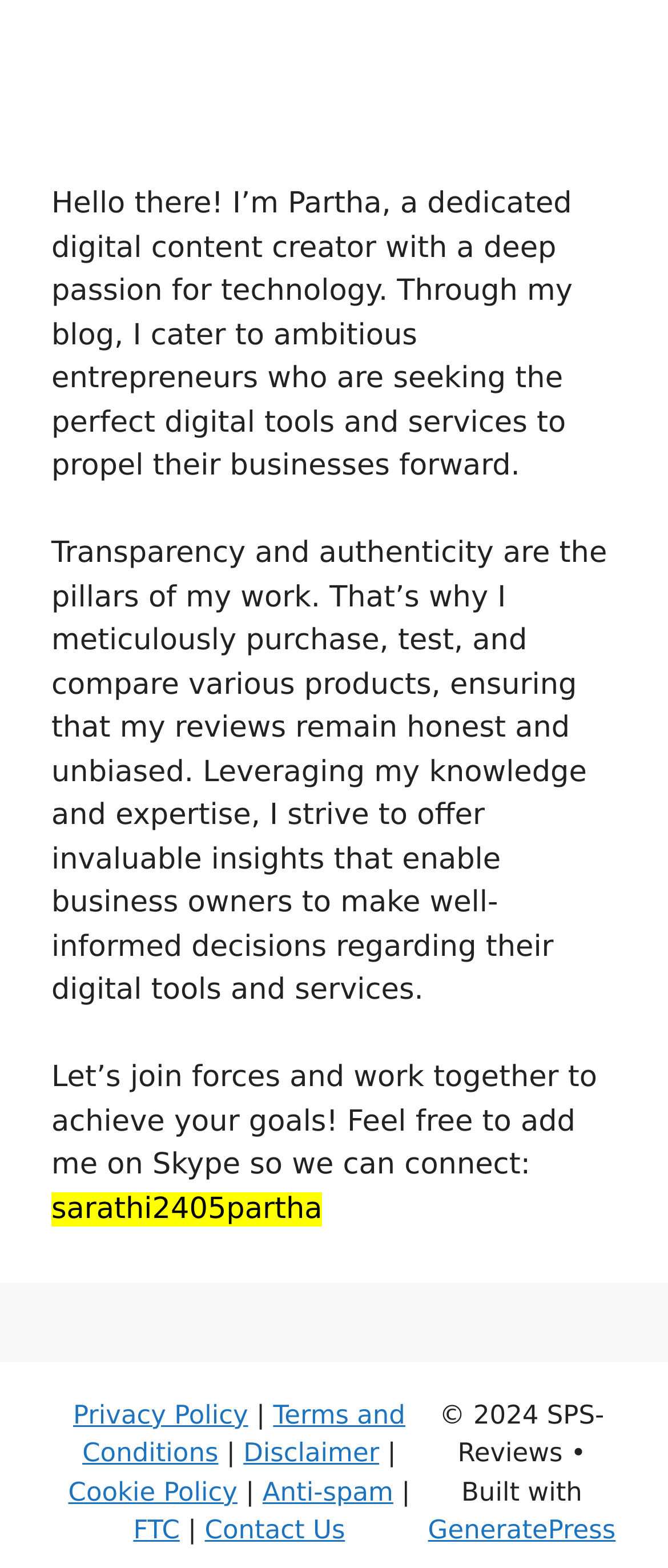Could you locate the bounding box coordinates for the section that should be clicked to accomplish this task: "Visit the GeneratePress website".

[0.641, 0.966, 0.922, 0.986]